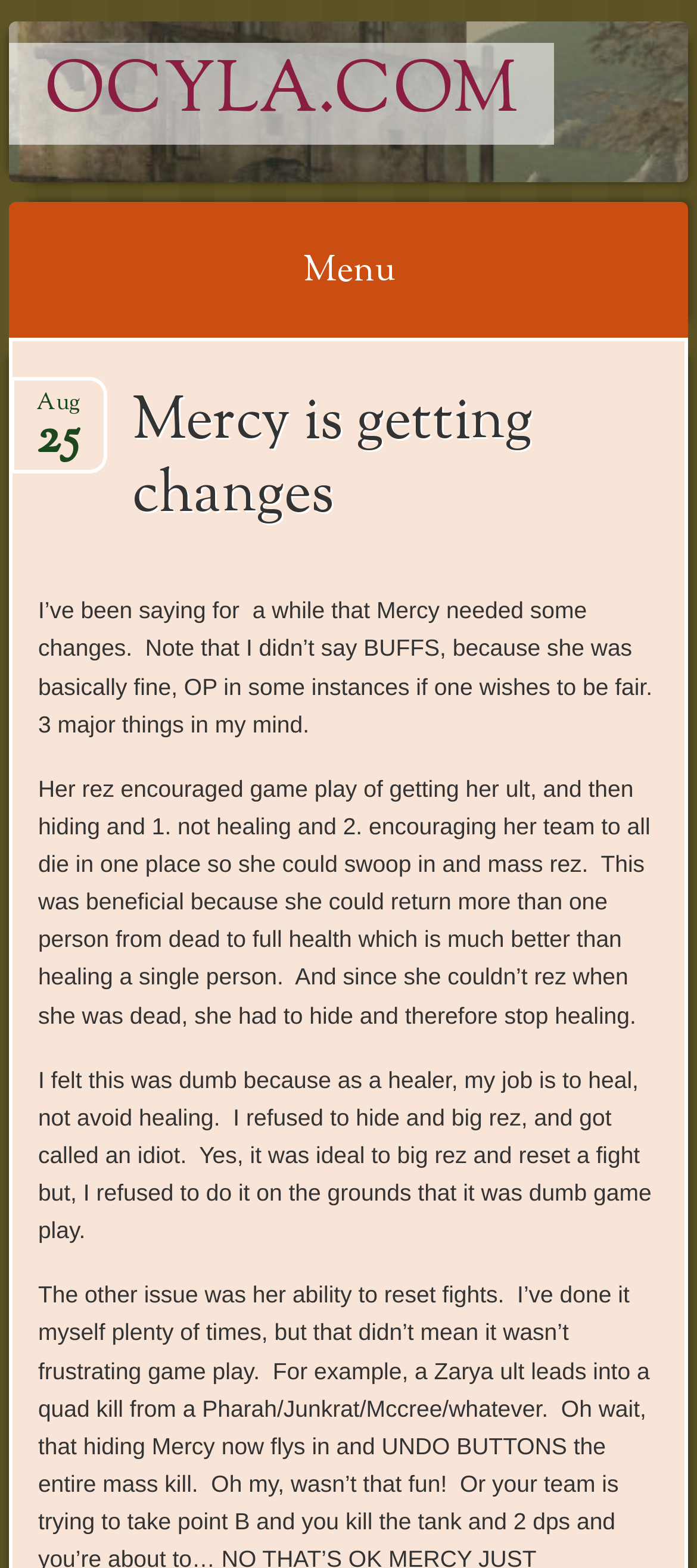Consider the image and give a detailed and elaborate answer to the question: 
What is the author's goal as a healer?

The author mentions that as a healer, their job is to heal, not avoid healing. This implies that the author's goal as a healer is to heal their teammates.